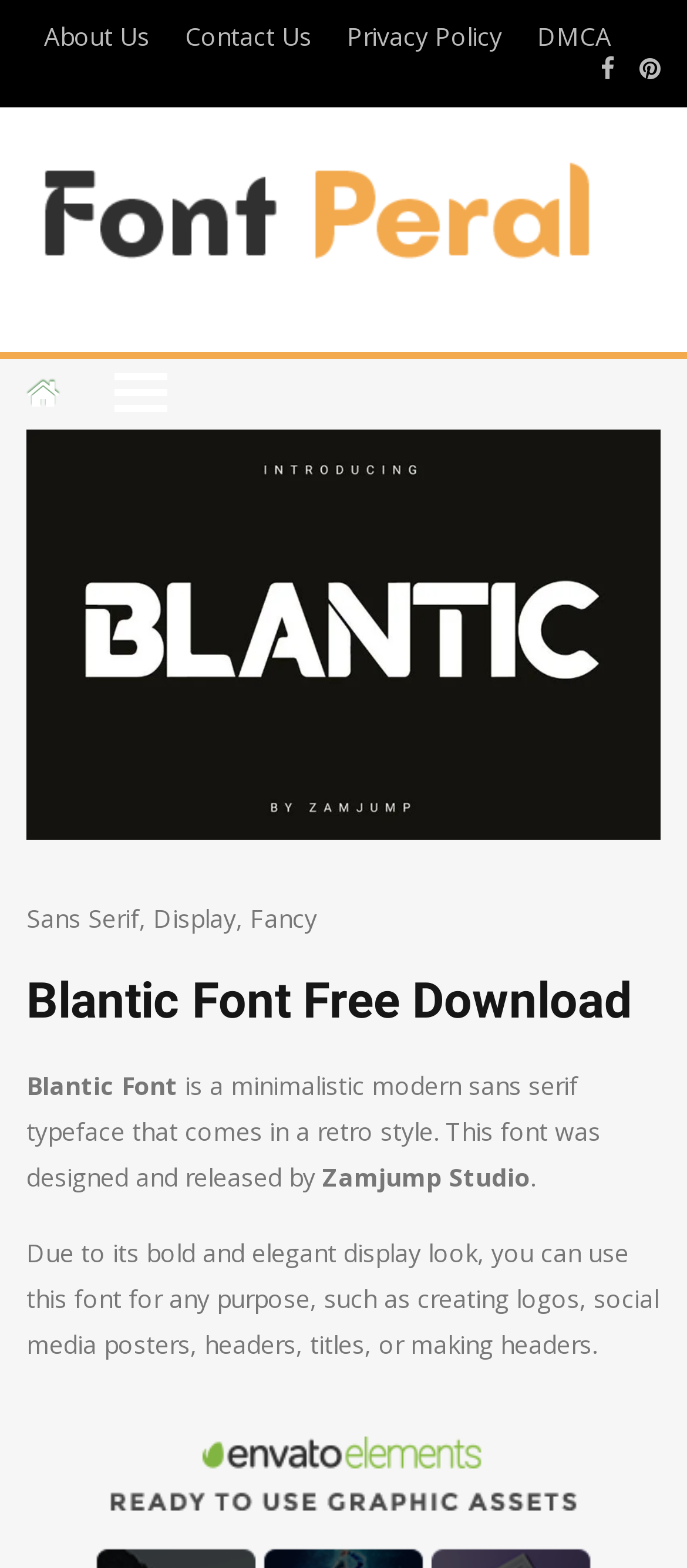Bounding box coordinates are specified in the format (top-left x, top-left y, bottom-right x, bottom-right y). All values are floating point numbers bounded between 0 and 1. Please provide the bounding box coordinate of the region this sentence describes: Display

[0.223, 0.575, 0.344, 0.596]